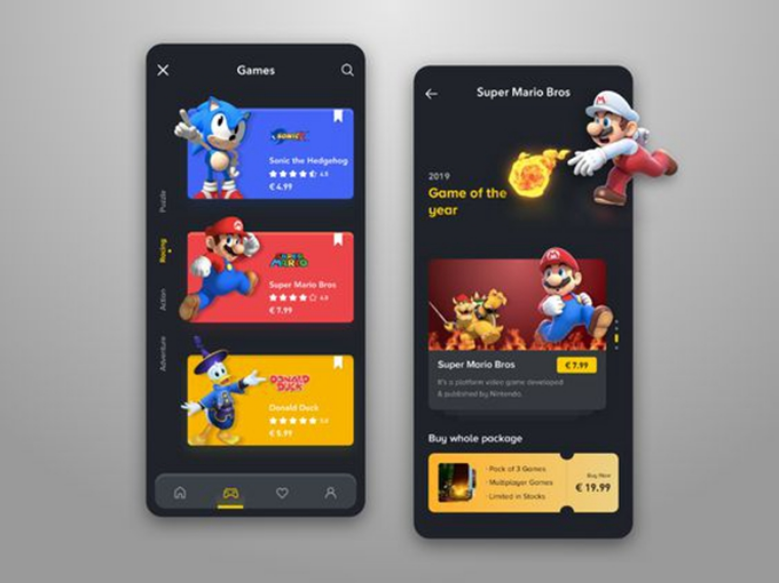What is the name of the game highlighted on the right side?
Please use the visual content to give a single word or phrase answer.

Super Mario Bros